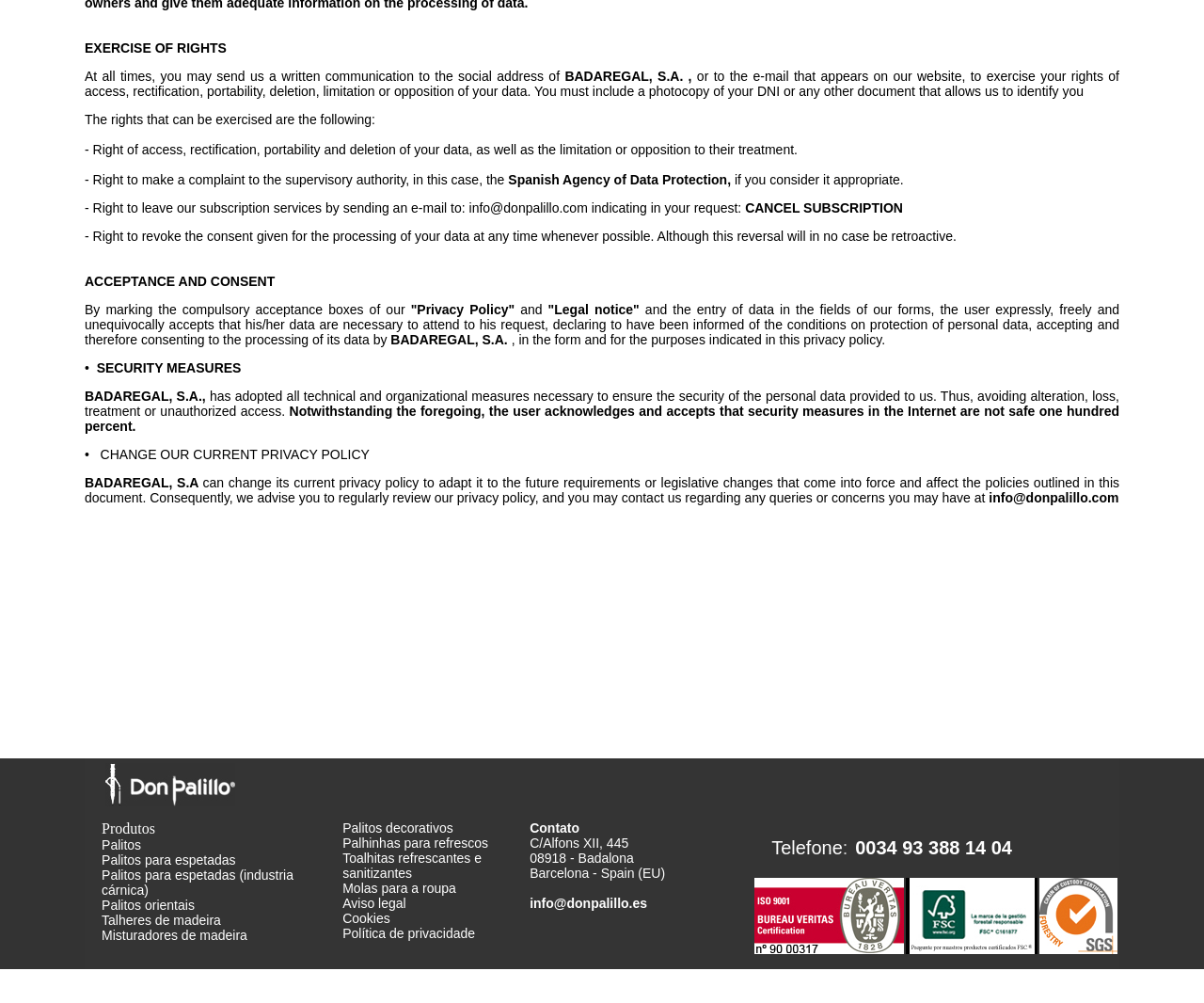What type of products does the company seem to offer?
Give a single word or phrase as your answer by examining the image.

Wooden products